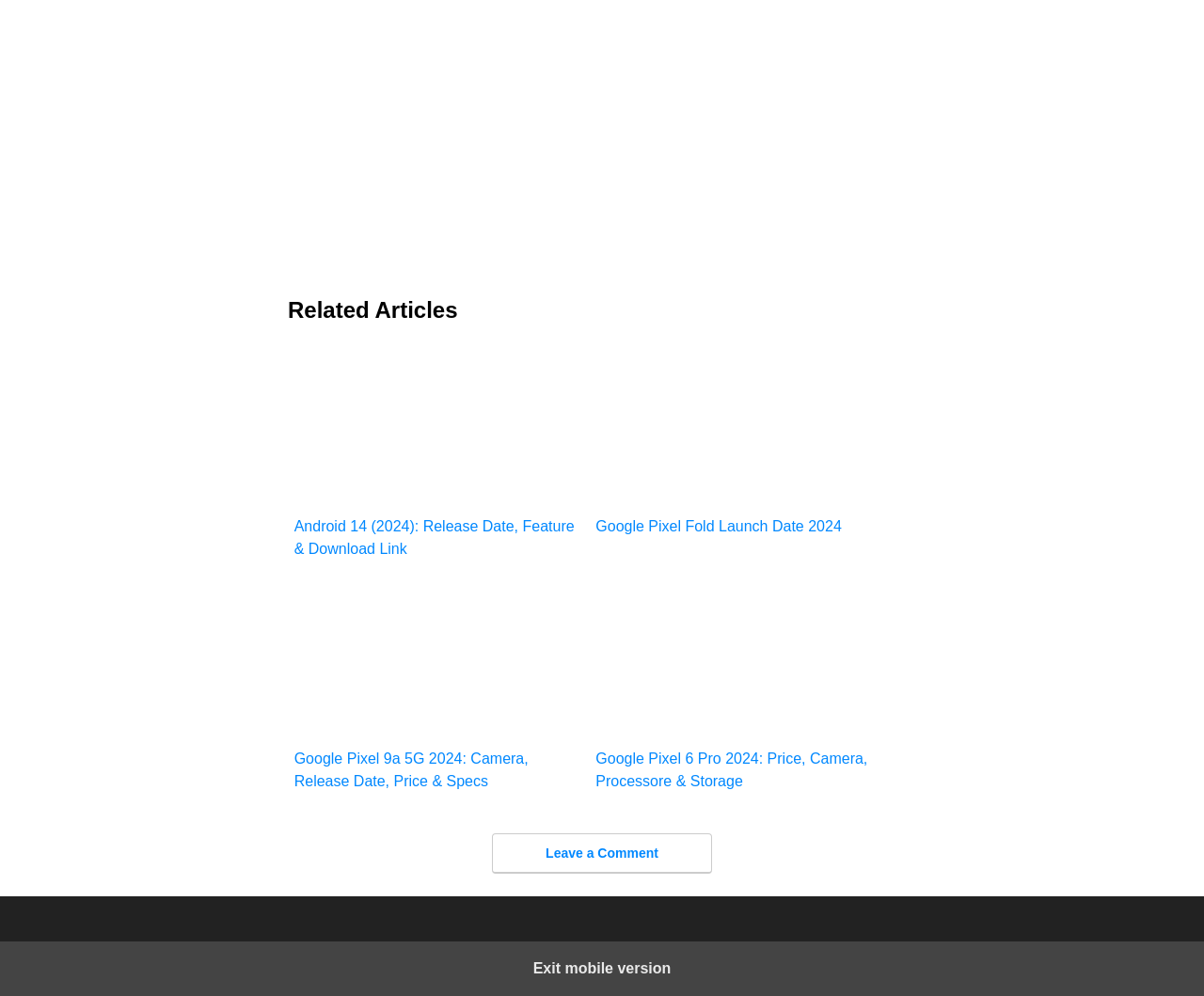How many related articles are listed?
Using the image as a reference, answer with just one word or a short phrase.

4